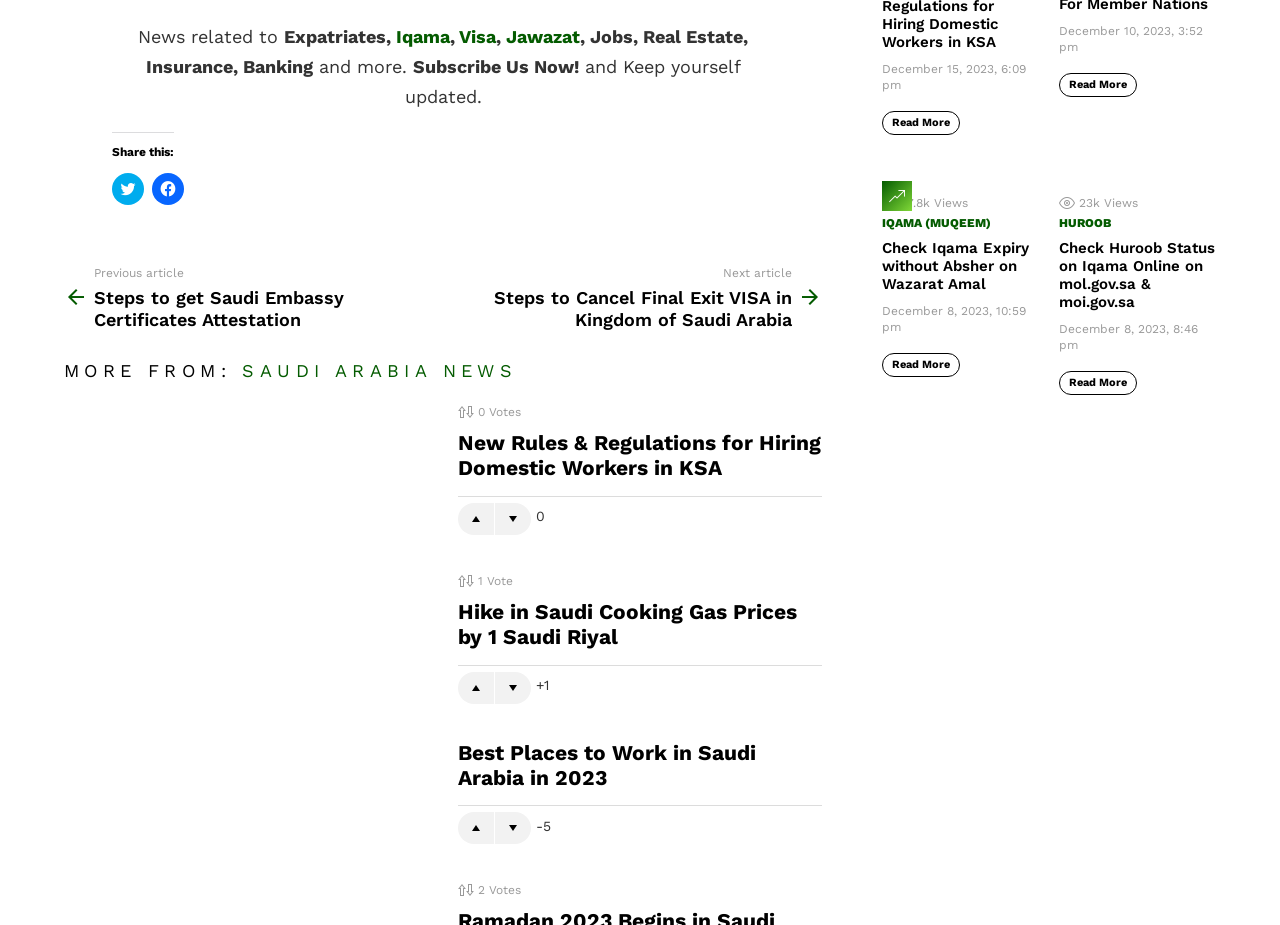Using the description: "Saudi Arabia News", determine the UI element's bounding box coordinates. Ensure the coordinates are in the format of four float numbers between 0 and 1, i.e., [left, top, right, bottom].

[0.189, 0.389, 0.404, 0.411]